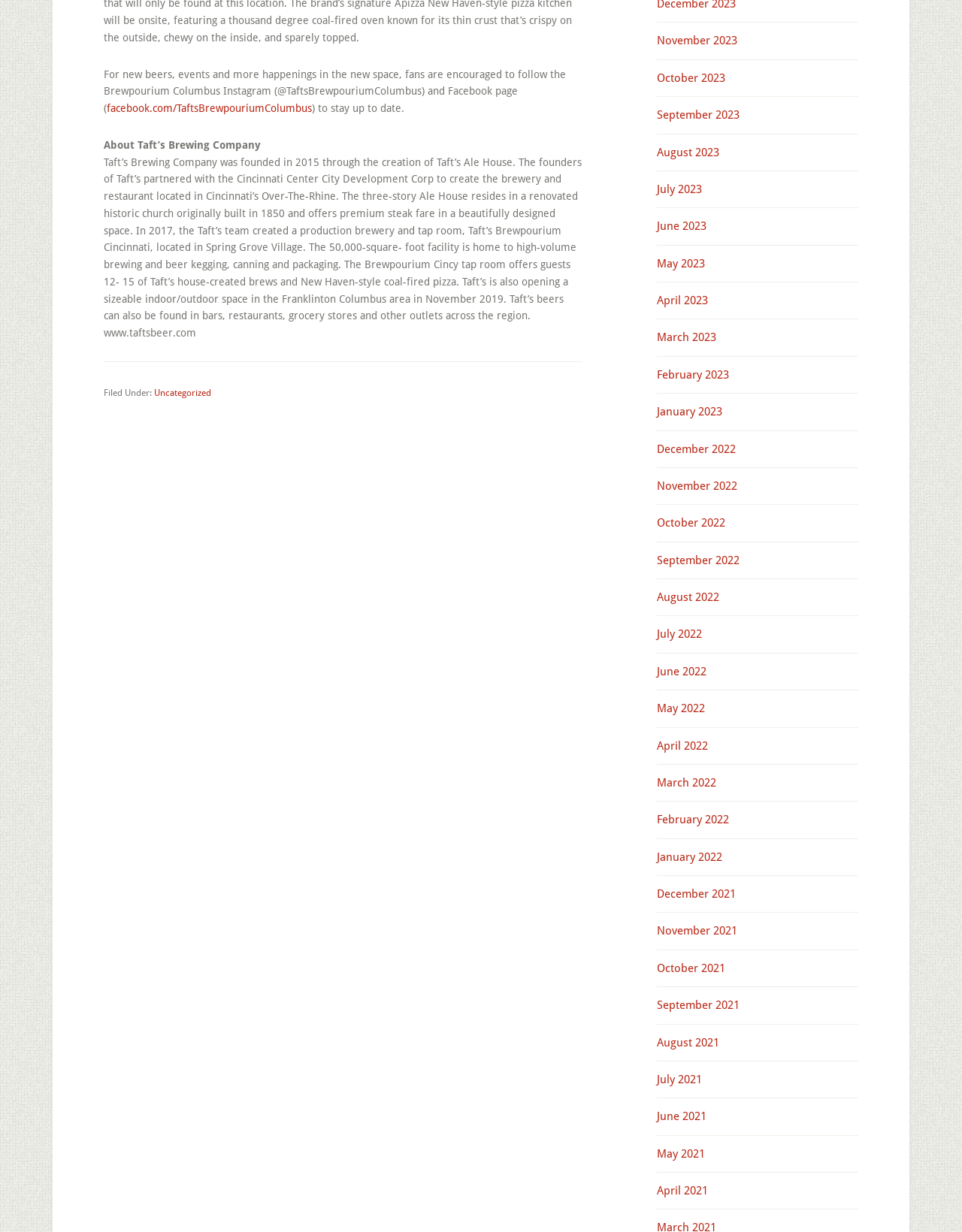Please determine the bounding box coordinates of the element's region to click in order to carry out the following instruction: "Explore Uncategorized posts". The coordinates should be four float numbers between 0 and 1, i.e., [left, top, right, bottom].

[0.16, 0.315, 0.22, 0.323]